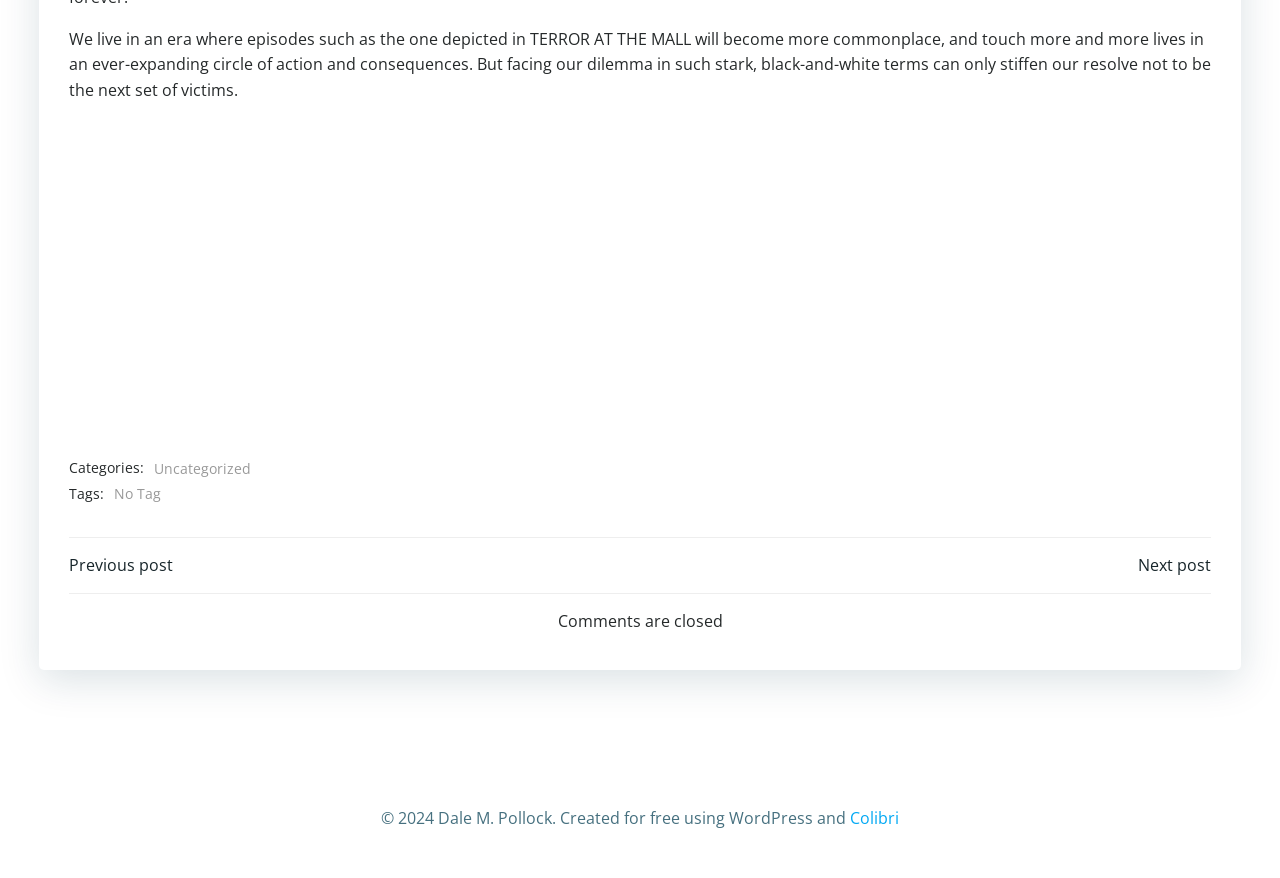Answer the question using only one word or a concise phrase: What is the category of the post?

Uncategorized